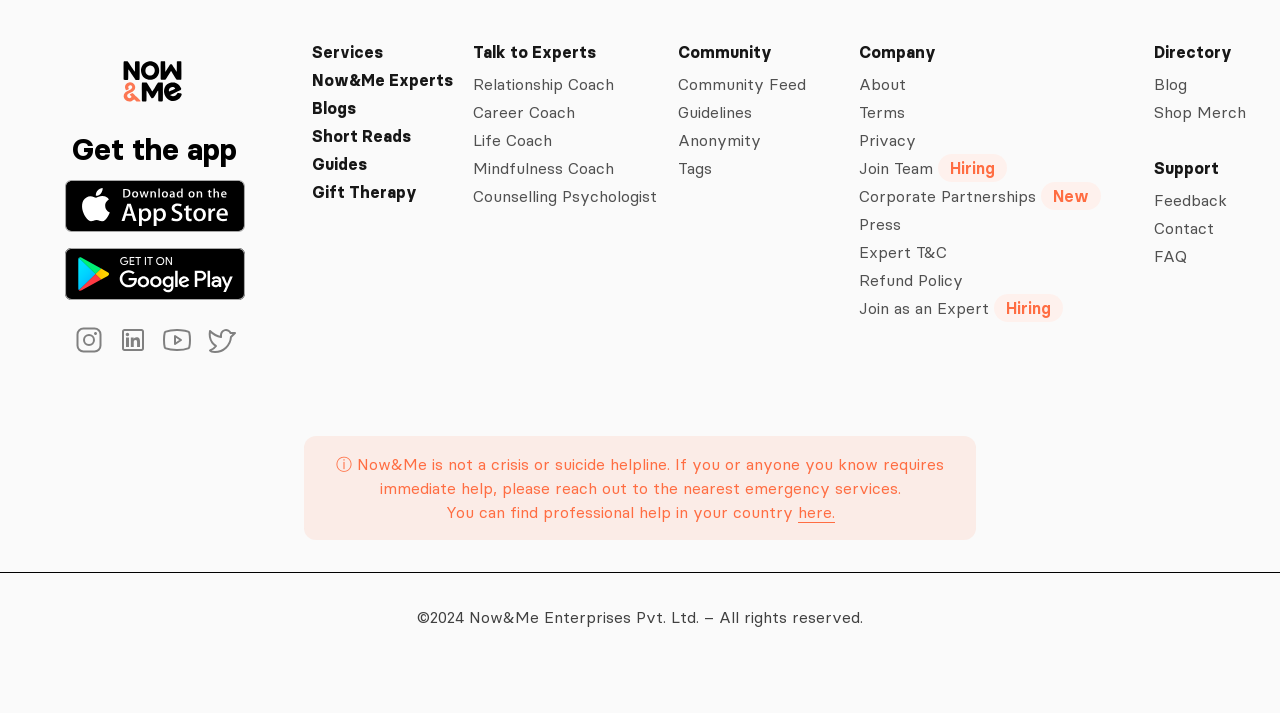Show the bounding box coordinates of the element that should be clicked to complete the task: "Read Blogs".

[0.244, 0.135, 0.354, 0.169]